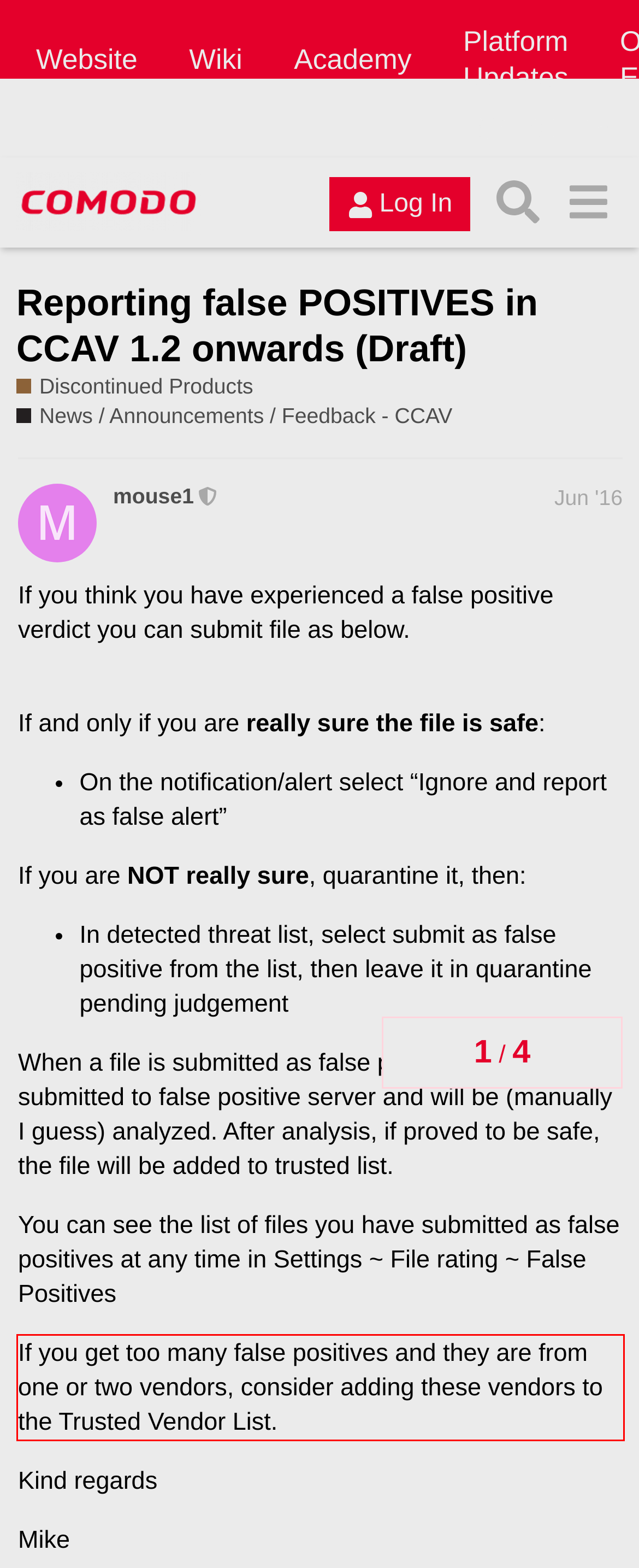You have a screenshot with a red rectangle around a UI element. Recognize and extract the text within this red bounding box using OCR.

If you get too many false positives and they are from one or two vendors, consider adding these vendors to the Trusted Vendor List.